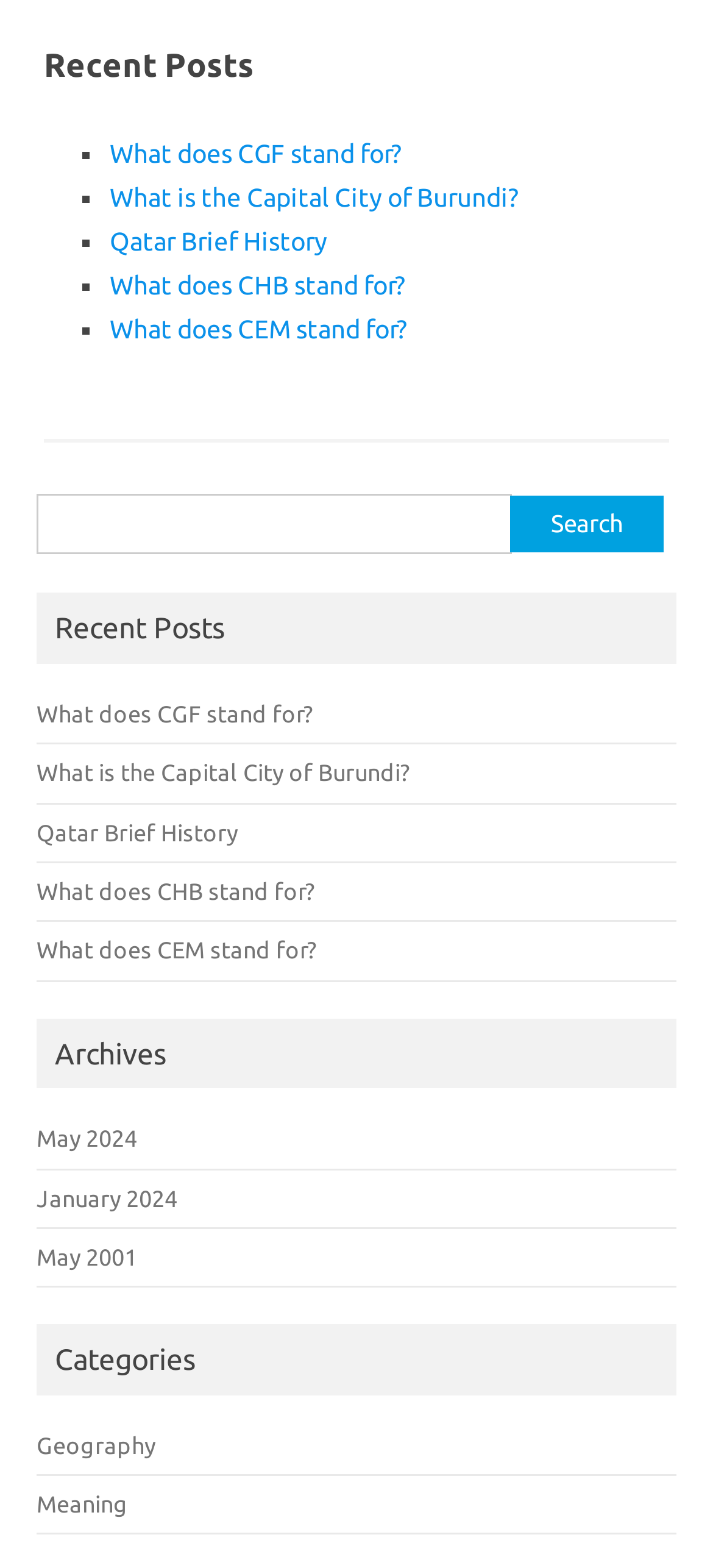Provide the bounding box for the UI element matching this description: "parent_node: Search for: value="Search"".

[0.715, 0.317, 0.931, 0.353]